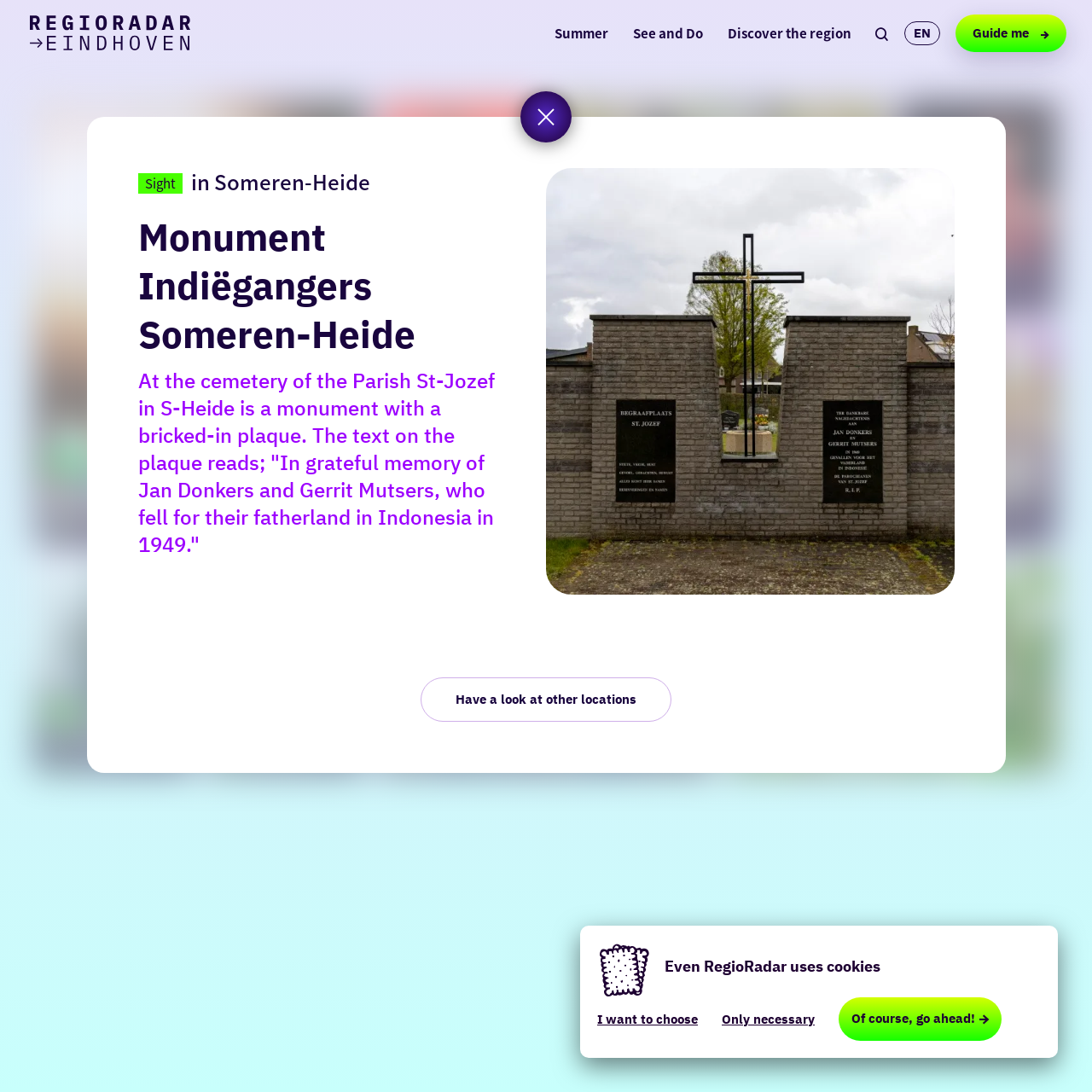Please provide a one-word or phrase answer to the question: 
What type of location is described on this webpage?

Monument